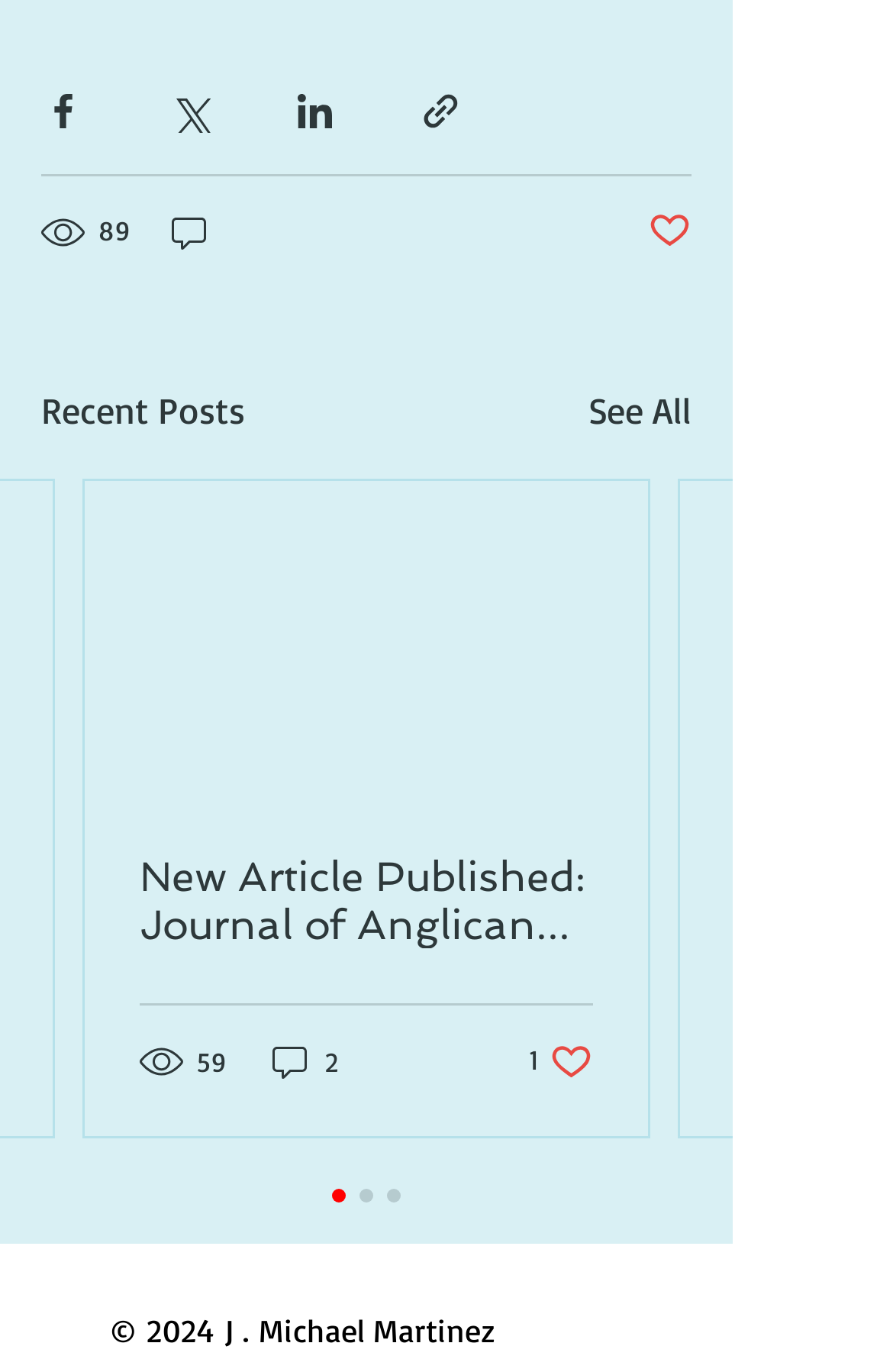Determine the bounding box coordinates of the section to be clicked to follow the instruction: "View recent posts". The coordinates should be given as four float numbers between 0 and 1, formatted as [left, top, right, bottom].

[0.046, 0.279, 0.274, 0.319]